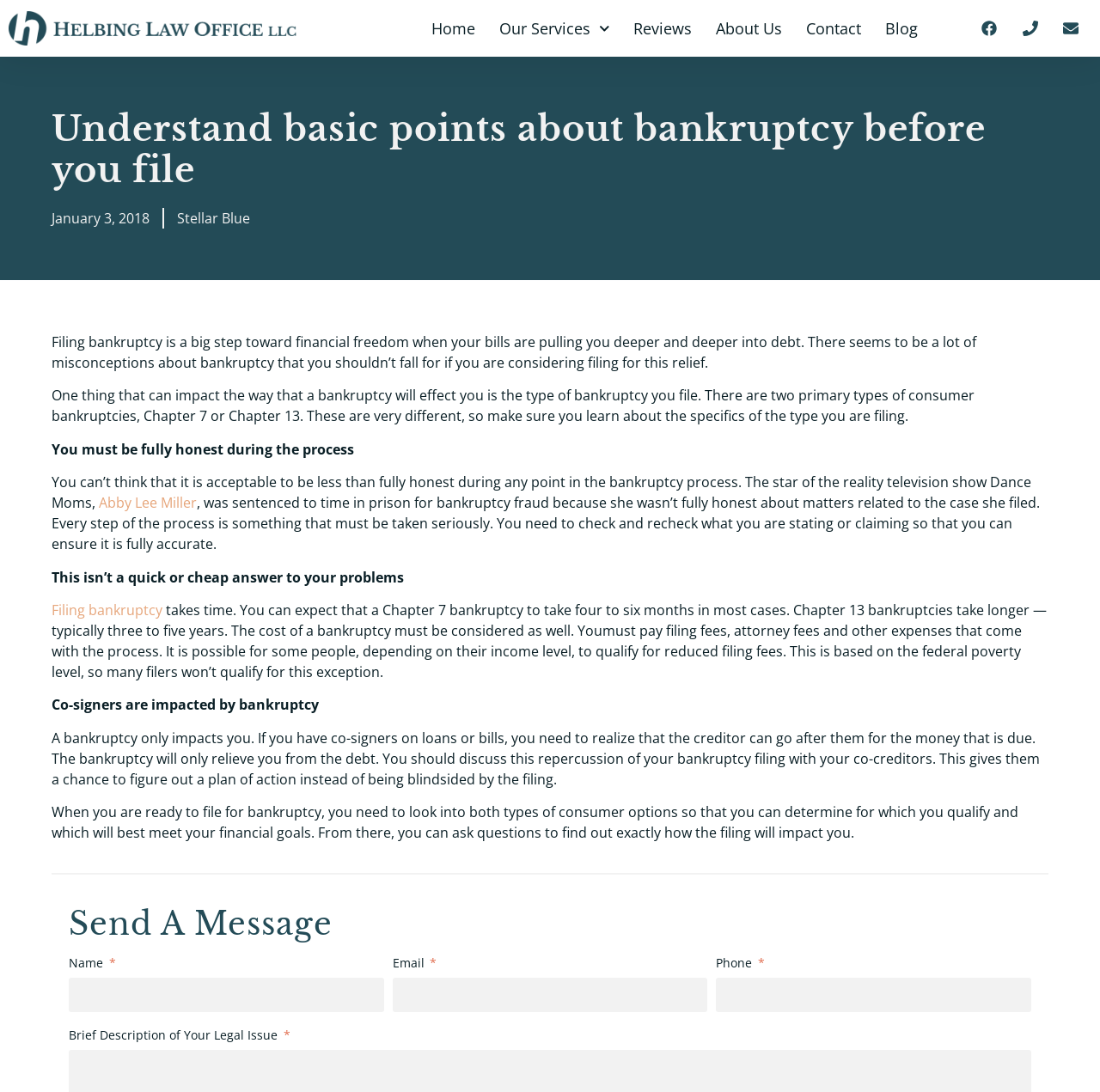Please identify the bounding box coordinates of the element that needs to be clicked to execute the following command: "Enter your name in the 'Name' field". Provide the bounding box using four float numbers between 0 and 1, formatted as [left, top, right, bottom].

[0.062, 0.895, 0.349, 0.926]